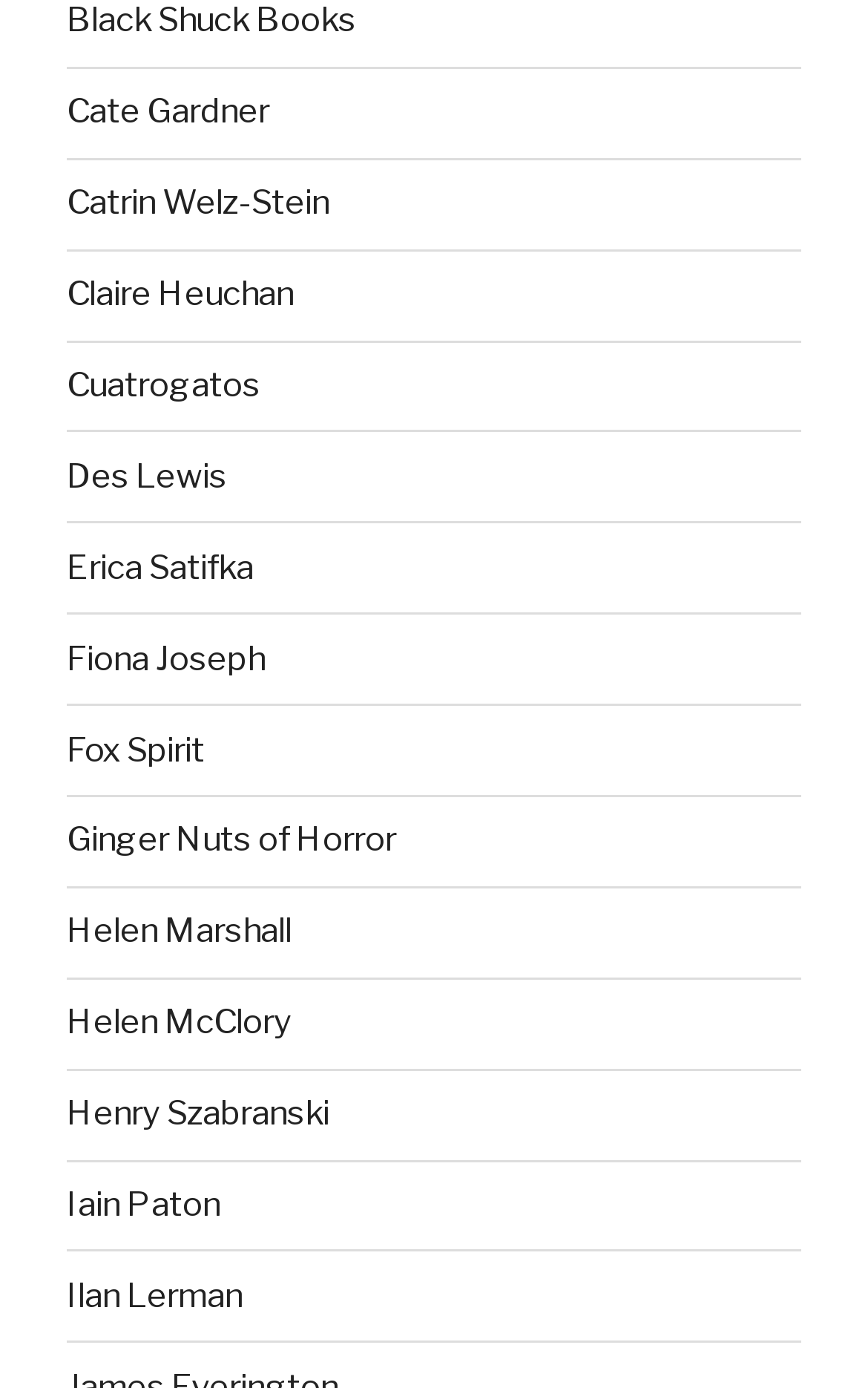From the webpage screenshot, predict the bounding box coordinates (top-left x, top-left y, bottom-right x, bottom-right y) for the UI element described here: Black Shuck Books

[0.077, 0.001, 0.41, 0.03]